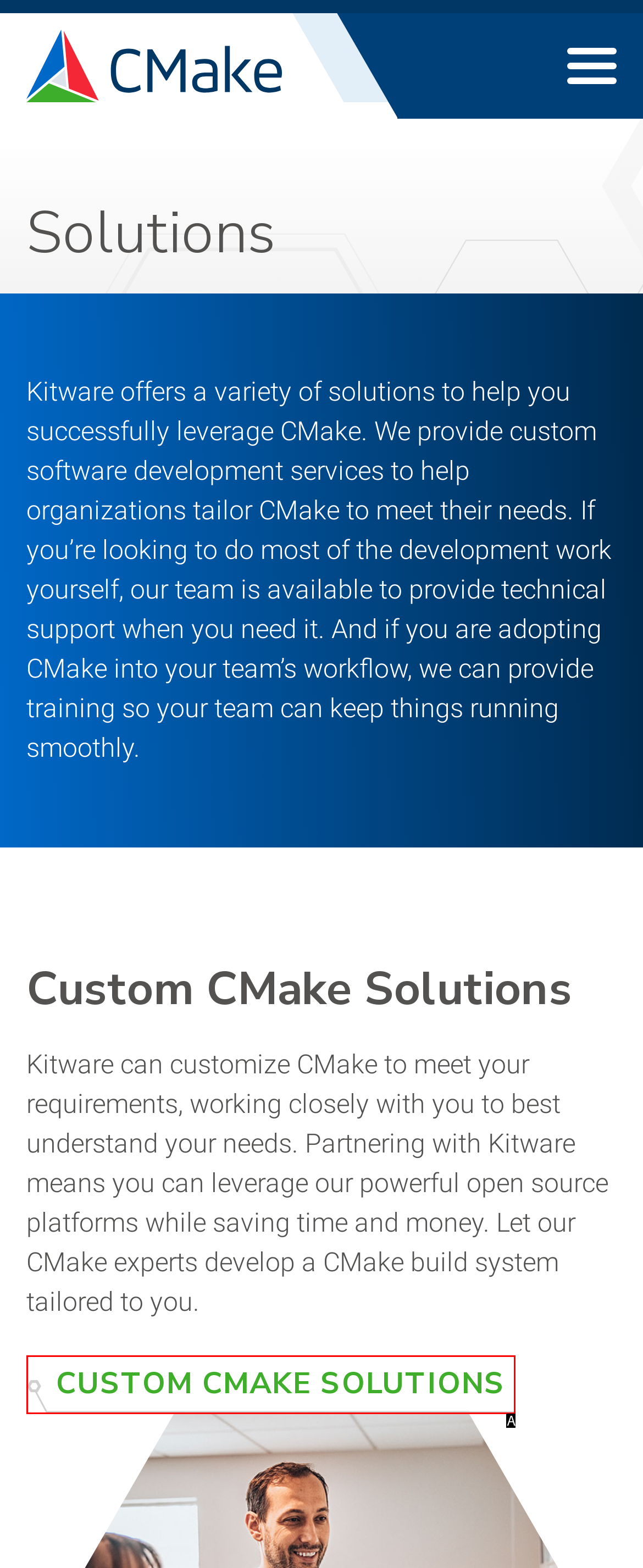Identify the HTML element that corresponds to the following description: Custom CMake Solutions. Provide the letter of the correct option from the presented choices.

A